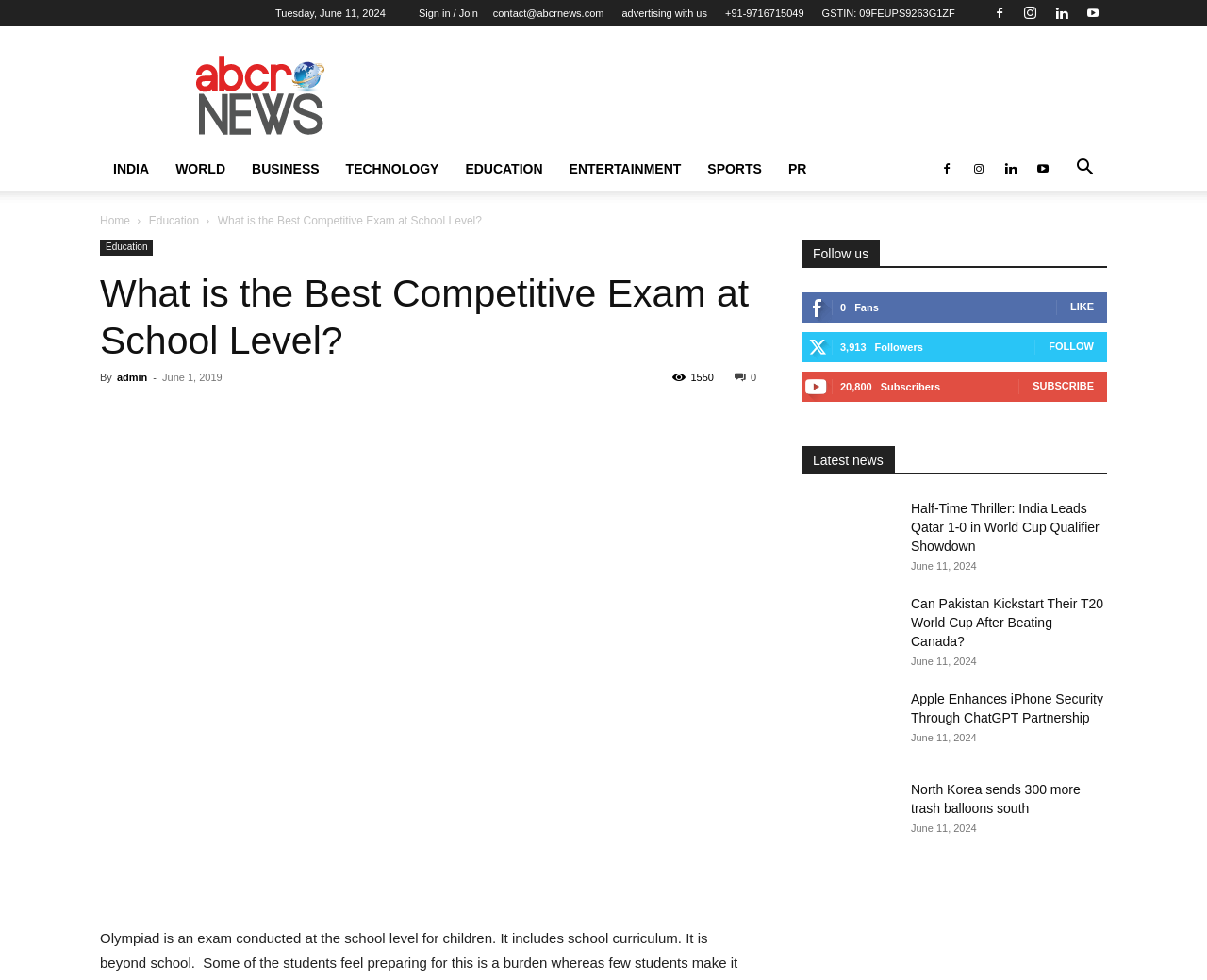What is the purpose of the search button?
Refer to the image and provide a concise answer in one word or phrase.

To search the webpage